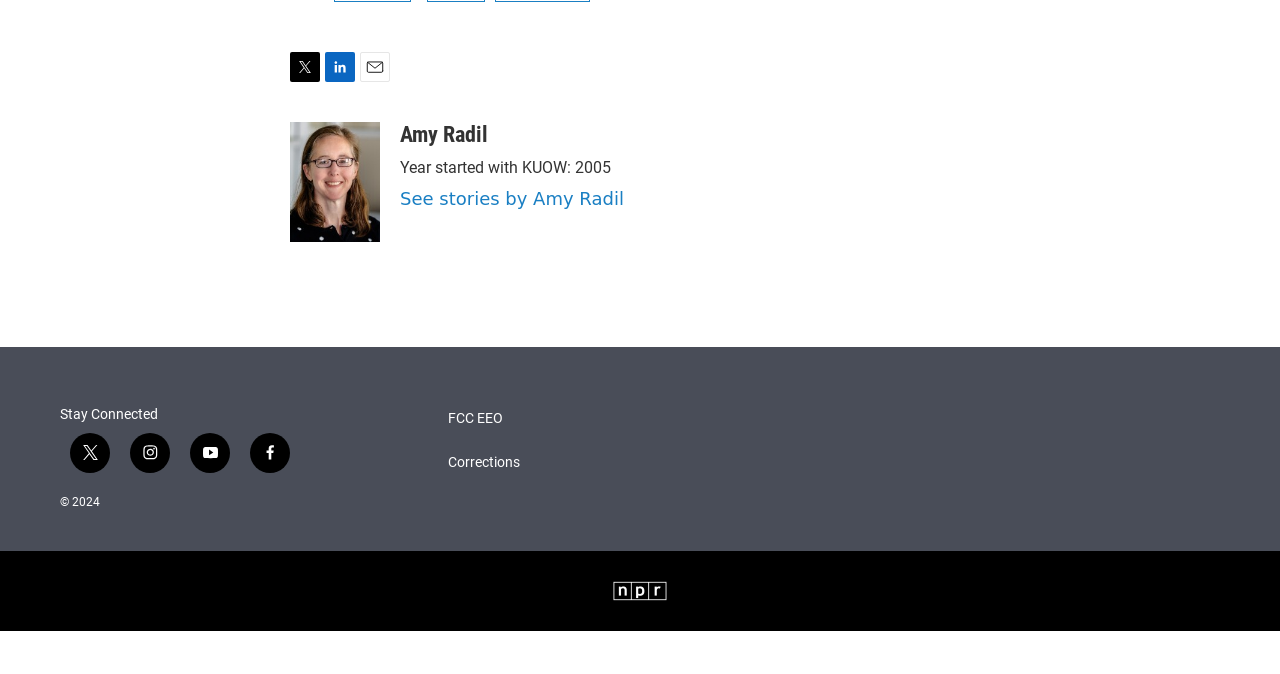Determine the bounding box coordinates of the region I should click to achieve the following instruction: "Go to NPR website". Ensure the bounding box coordinates are four float numbers between 0 and 1, i.e., [left, top, right, bottom].

[0.479, 0.904, 0.521, 0.978]